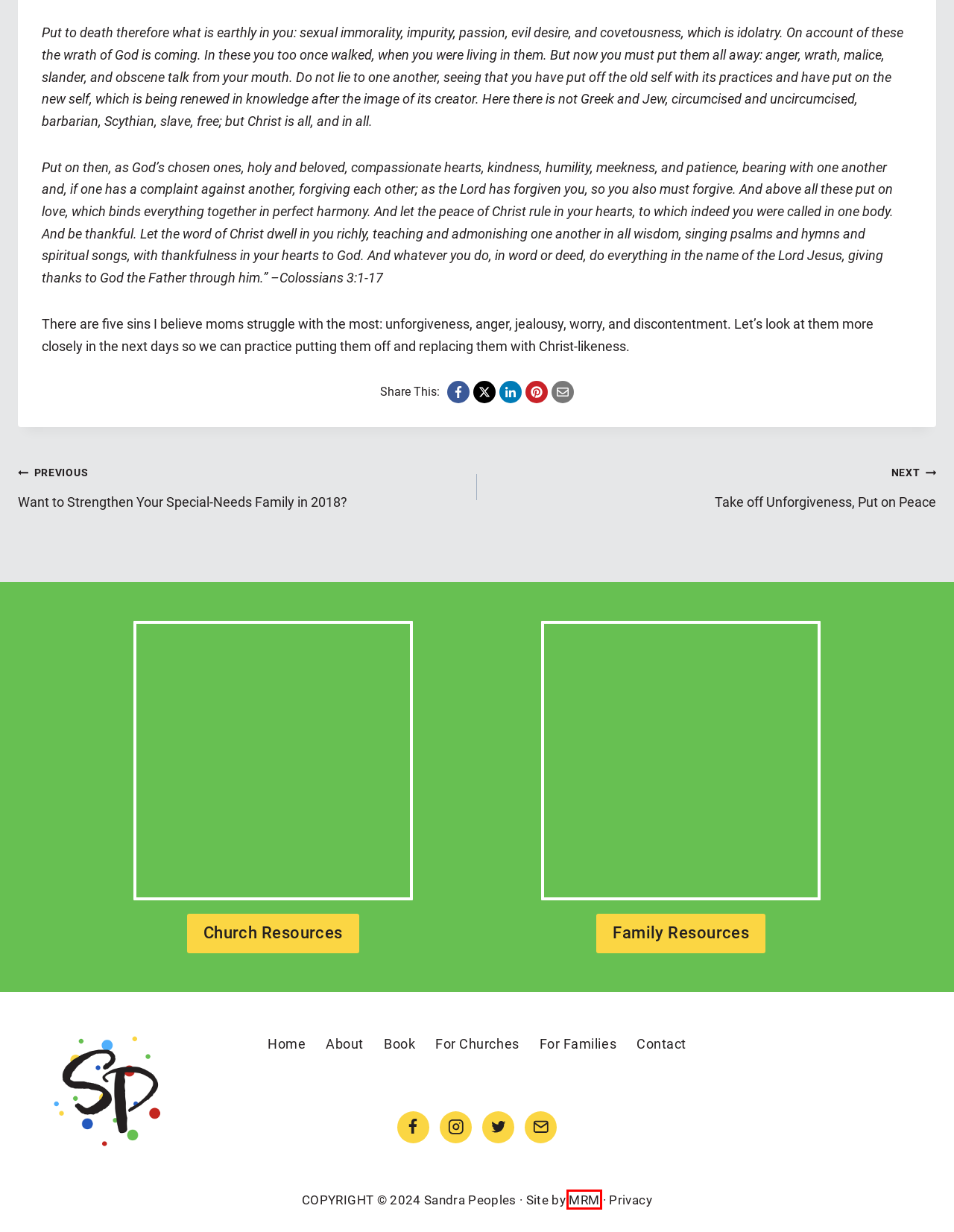You have a screenshot of a webpage, and a red bounding box highlights an element. Select the webpage description that best fits the new page after clicking the element within the bounding box. Options are:
A. Market Refined Media & Publishing: A Full-Service Creative Agency
B. Sandra Peoples: Equipping Churches for Disability Ministry
C. Sandra Peoples: Contact for Your Next Event
D. Take off Unforgiveness, Put on Peace - Sandra Peoples
E. Sandra Peoples: Equipping Churches and Encouraging Families
F. Unexpected Blessings Book by Sandra Peoples
G. Want to Strengthen Your Special-Needs Family in 2018? - Sandra Peoples
H. Sandra Peoples: Encouraging Families with Special Needs

A